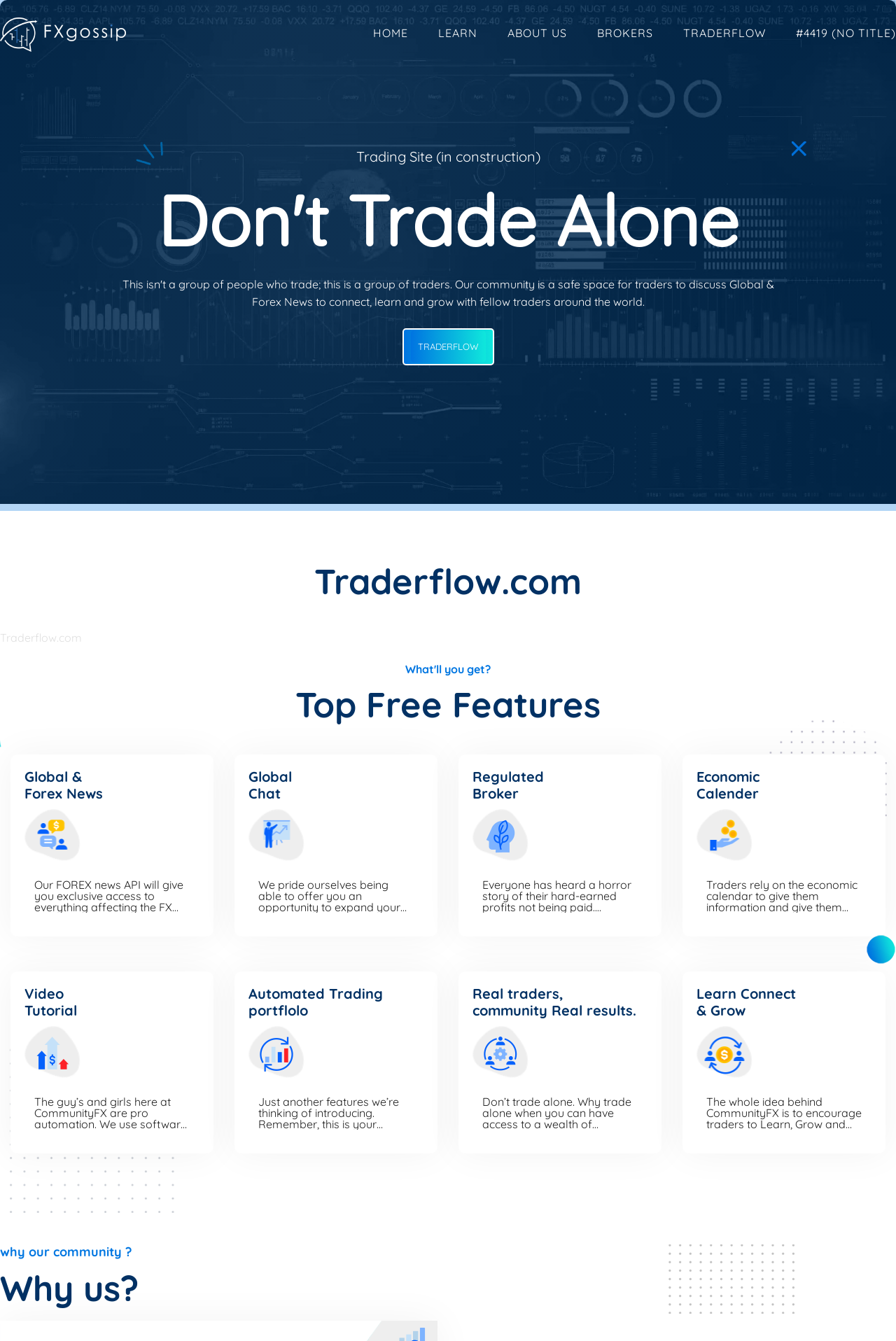Produce a meticulous description of the webpage.

The webpage is titled "FXGossip" and has a prominent logo at the top left corner. Below the logo, there is a navigation menu with links to "HOME", "LEARN", "ABOUT US", "BROKERS", "TRADERFLOW", and an unnamed link. 

The main content of the page is divided into sections, each with a heading and descriptive text. The first section is titled "Trading Site (in construction)" and has a video and a button labeled "TRADERFLOW". 

Below this section, there are multiple sections, each highlighting a feature of the community. These features include "Global & Forex News", "Global Chat", "Regulated Broker", "Economic Calendar", "Video Tutorial", "Automated Trading Portfolio", and "Real traders, community Real results". Each section has an image, a heading, and a descriptive text that explains the feature.

The "Global & Forex News" section describes the FOREX news API, which provides exclusive access to news affecting the FX markets. The "Global Chat" section promotes the opportunity to expand one's trader network by chatting with traders from across the globe. The "Regulated Broker" section advises users to consider going with a regulated broker to ensure the safety of their funds. The "Economic Calendar" section explains the importance of the economic calendar for traders. The "Video Tutorial" section invites users to check out weekly videos on automation and FOREX basics. The "Automated Trading Portfolio" section hints at a feature that is being considered for introduction. The "Real traders, community Real results" section emphasizes the importance of surrounding oneself with other real traders.

At the bottom of the page, there is a section titled "why our community?" with a heading "Why us?" that seems to be an invitation to join the community.